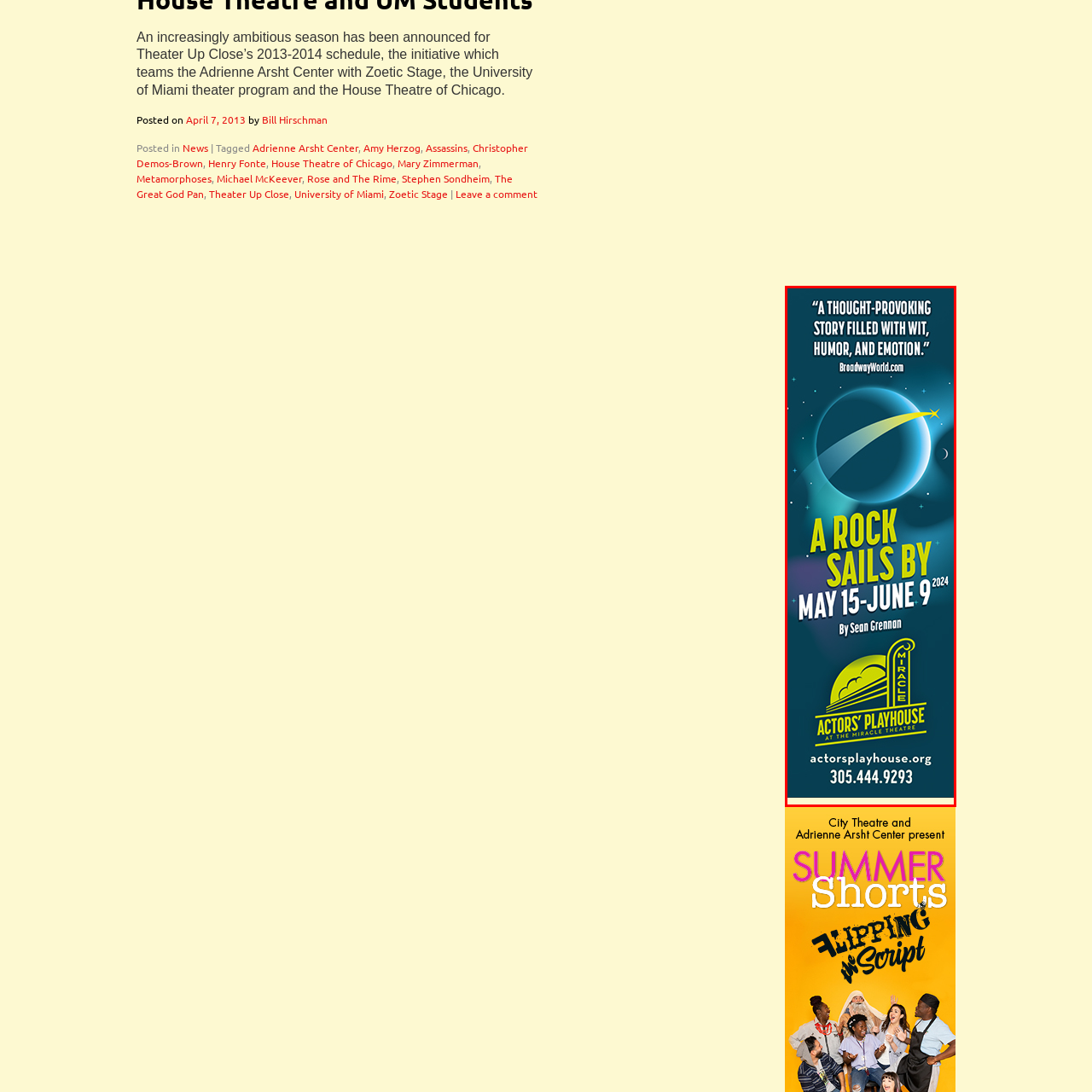Please provide a comprehensive description of the image highlighted by the red bounding box.

The image showcases a vibrant promotional banner for the theatrical production titled "A Rock Sails By," scheduled to run from May 15 to June 9, 2024. The design features a serene cosmic background, highlighting celestial elements such as planets and a shooting star, which sets an imaginative tone for the play. The title of the production is prominently displayed in bold letters, inviting attention, while a quote from BroadwayWorld.com describes the story as "thought-provoking," filled with "wit, humor, and emotion." Below the title, the banner notes the playwright, Sean Grennan. 

Additionally, at the bottom, the venue information is provided for Actors' Playhouse at the Miracle Theatre, along with contact details and a website link, encouraging theatergoers to acquire more information or purchase tickets. The overall aesthetic effectively captures the essence of the play, enticing audiences with its creative visuals and compelling text.